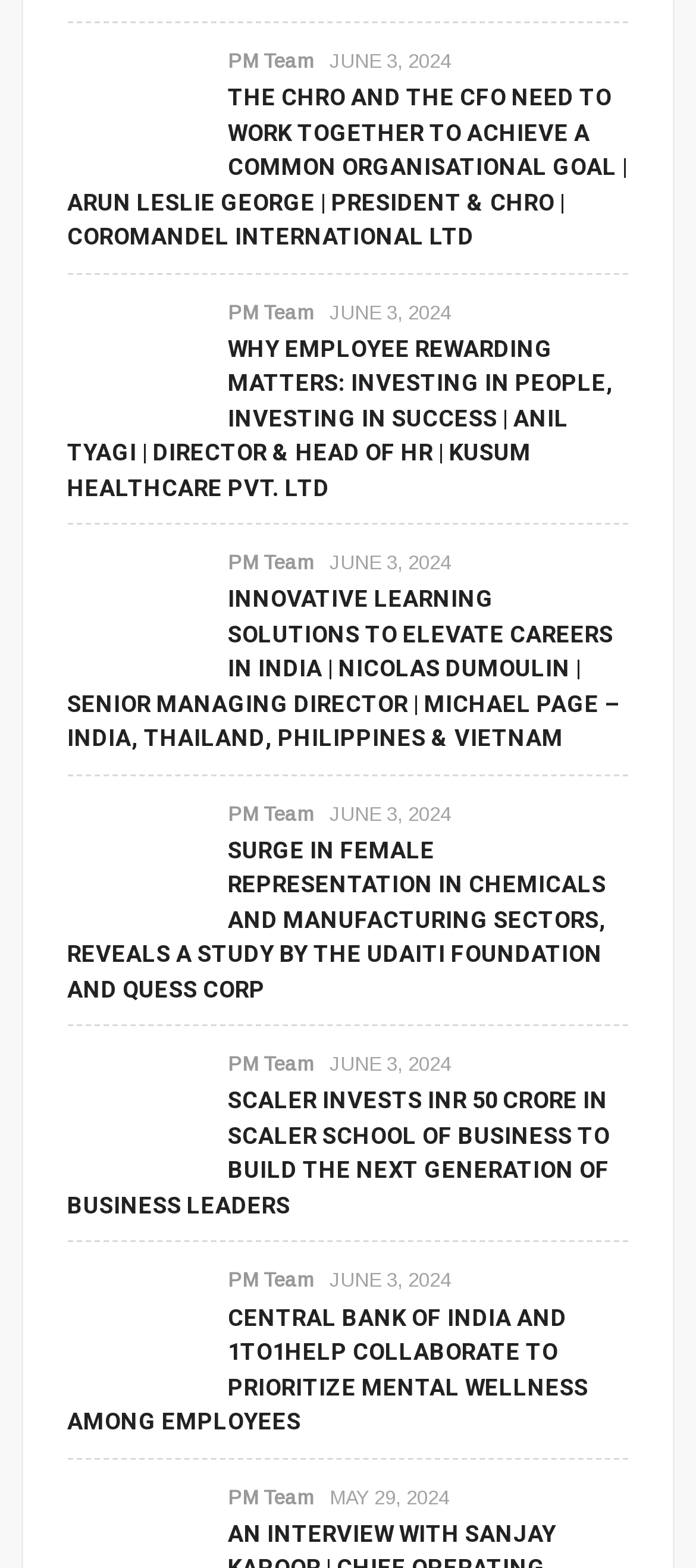What is the date of the first article?
Using the image, respond with a single word or phrase.

JUNE 3, 2024